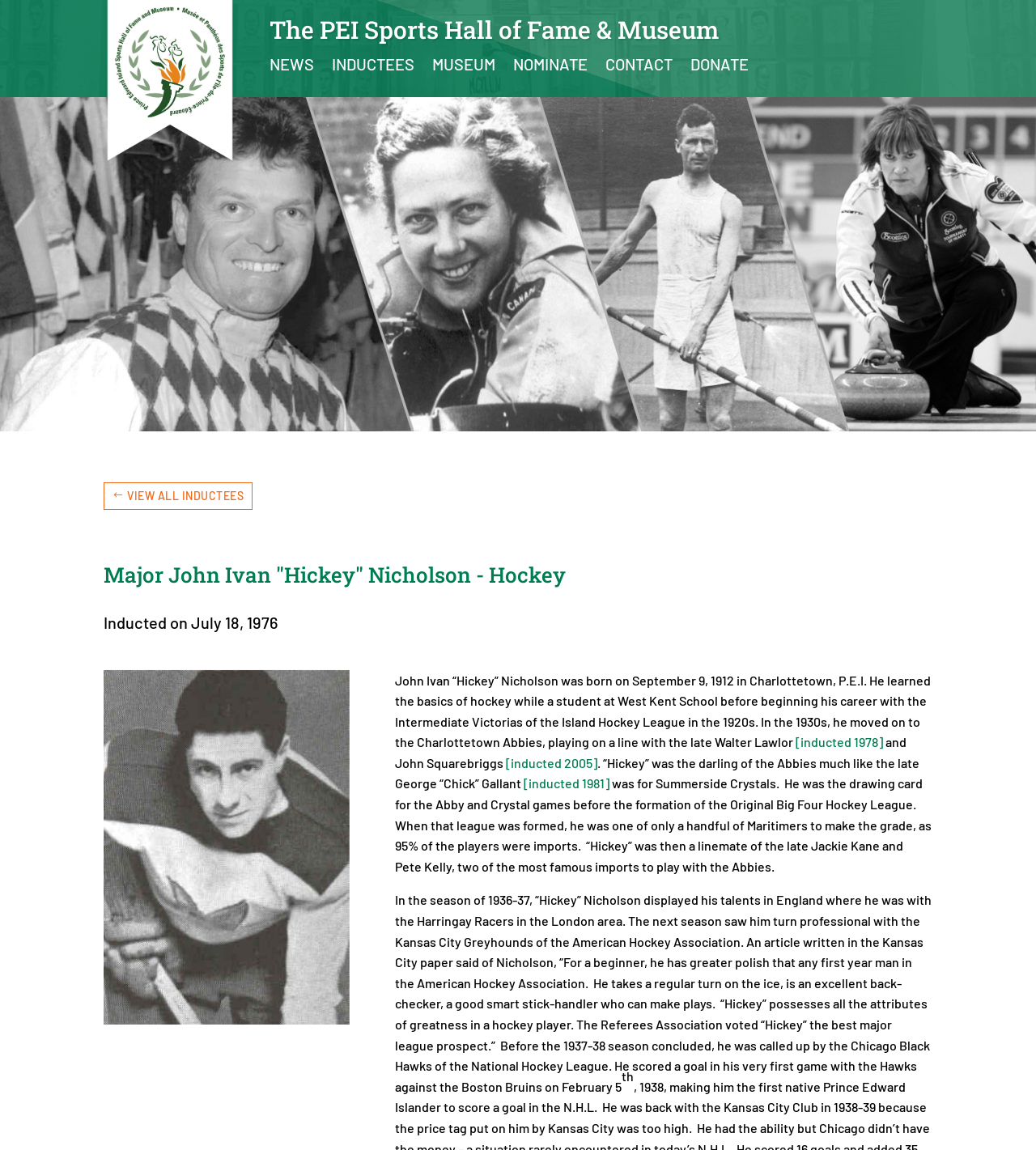Can you determine the bounding box coordinates of the area that needs to be clicked to fulfill the following instruction: "Check the link to VIEW ALL INDUCTEES"?

[0.1, 0.42, 0.244, 0.444]